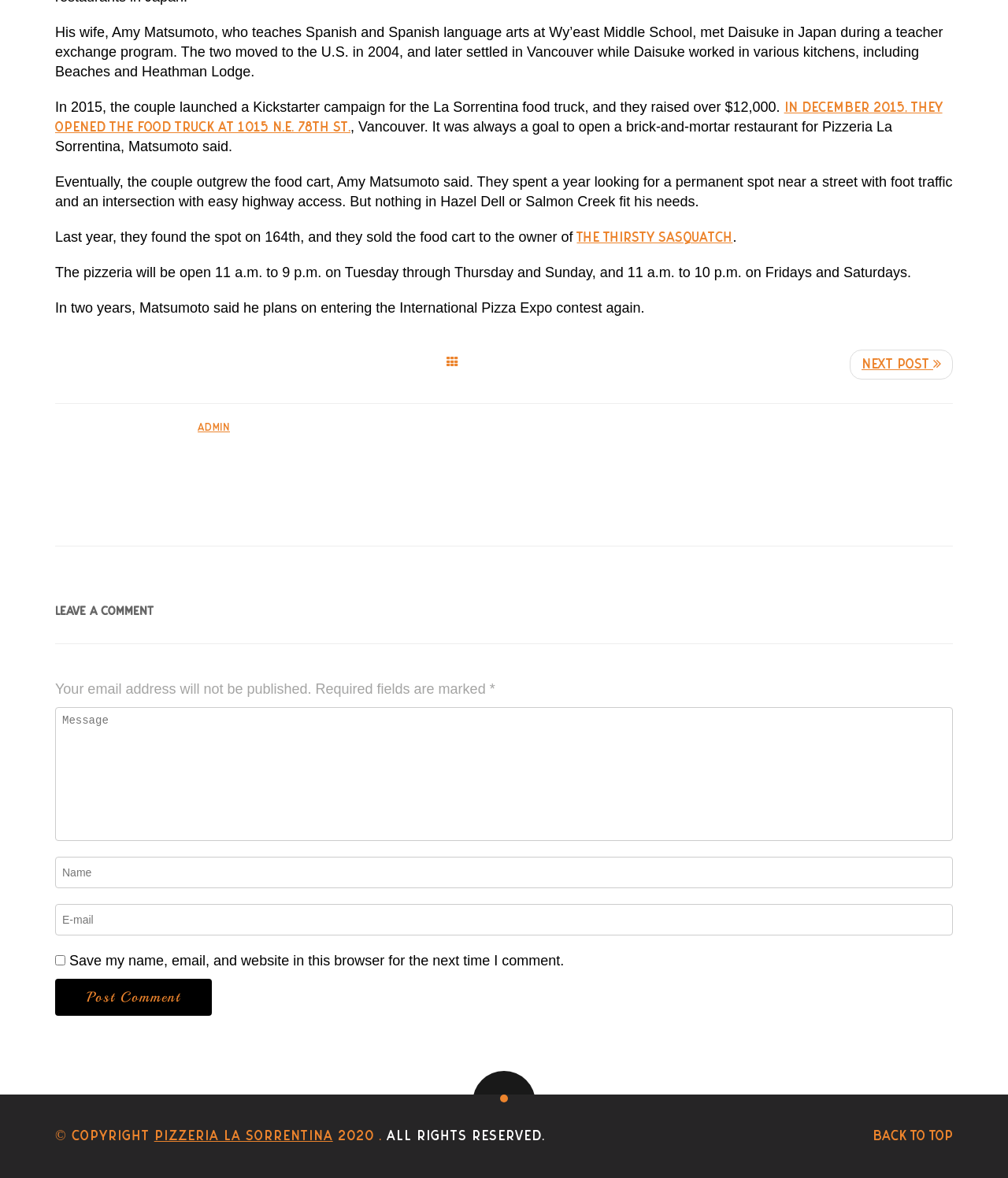Find the bounding box coordinates of the area to click in order to follow the instruction: "Click the link to go back to top".

[0.866, 0.958, 0.945, 0.971]